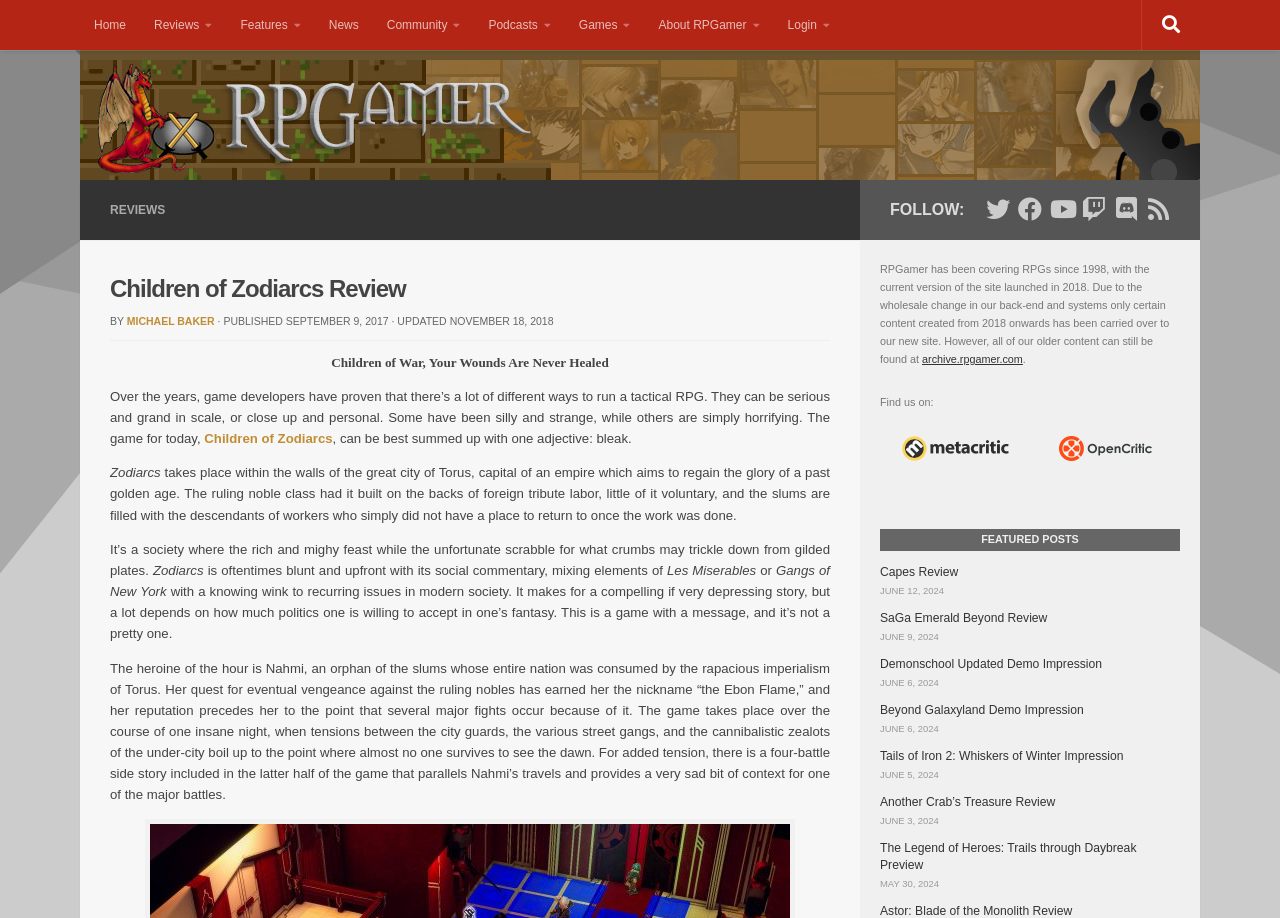Illustrate the webpage thoroughly, mentioning all important details.

This webpage is a review of the game "Children of Zodiarcs" on the website RPGamer. At the top of the page, there is a navigation menu with links to various sections of the website, including "Home", "Reviews", "Features", "News", "Community", "Podcasts", "Games", "About RPGamer", and "Login". 

Below the navigation menu, there is a heading that reads "Children of Zodiarcs Review" followed by the author's name, "MICHAEL BAKER", and the publication date, "SEPTEMBER 9, 2017". 

The review itself is a lengthy article that discusses the game's story, gameplay, and themes. The text is divided into several paragraphs, with headings and subheadings that break up the content. The review describes the game's setting, a fictional city called Torus, and its bleak and depressing atmosphere. It also discusses the game's protagonist, Nahmi, and her quest for vengeance against the ruling nobles.

On the right side of the page, there is a section titled "FOLLOW" with links to the website's social media profiles, including Twitter, Facebook, YouTube, Twitch, Discord, and RSS. 

Below the review, there is a section titled "FEATURED POSTS" that lists several other game reviews and articles, each with a link to the full article and a publication date. 

At the bottom of the page, there is a section with information about the website, RPGamer, including its history and a link to its archive. There are also some social media links and a section with more featured posts.